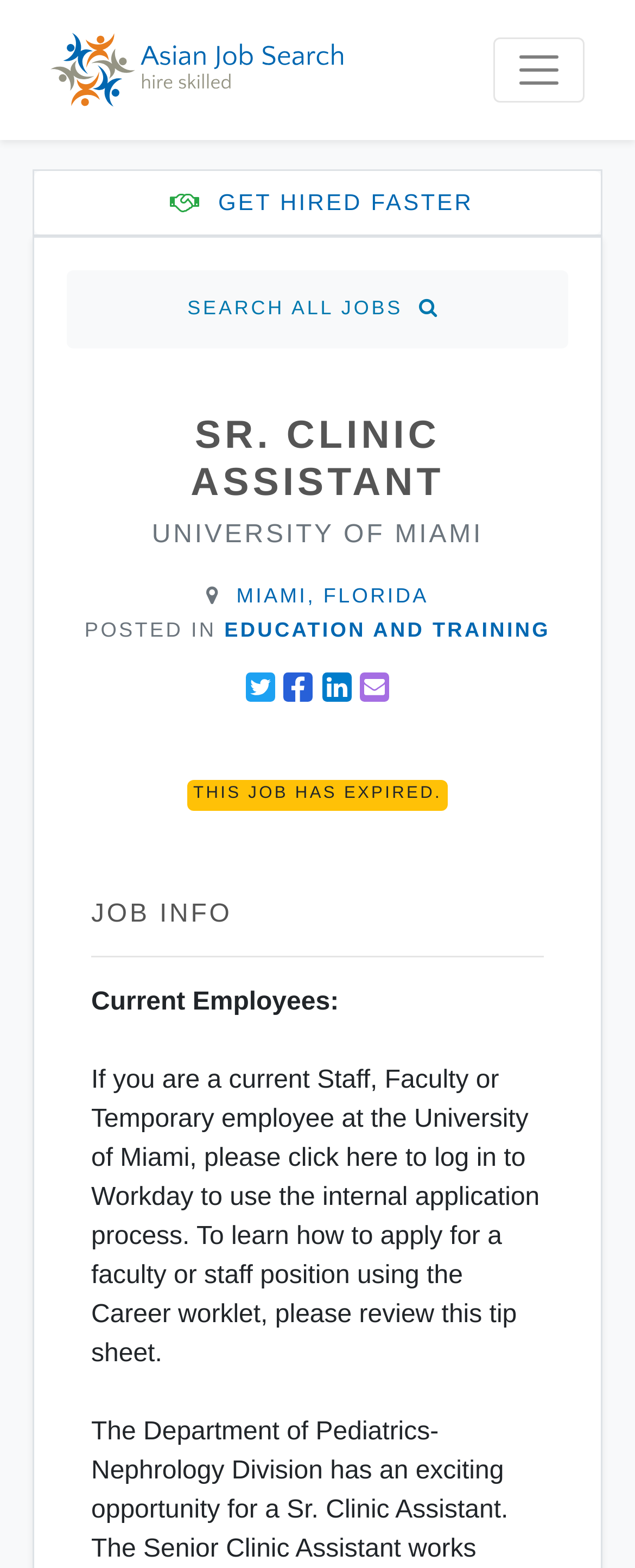Using the description "alt="Asian Job Search logo"", locate and provide the bounding box of the UI element.

[0.079, 0.008, 0.541, 0.081]